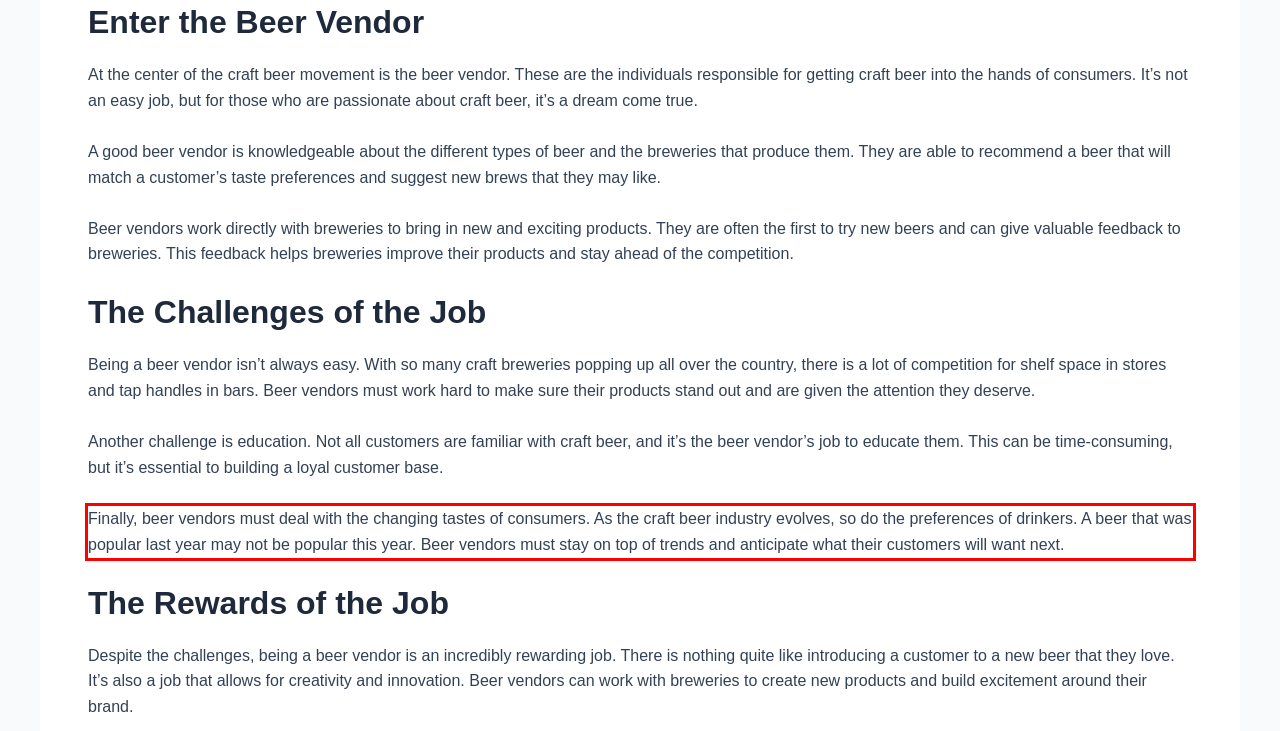Please examine the screenshot of the webpage and read the text present within the red rectangle bounding box.

Finally, beer vendors must deal with the changing tastes of consumers. As the craft beer industry evolves, so do the preferences of drinkers. A beer that was popular last year may not be popular this year. Beer vendors must stay on top of trends and anticipate what their customers will want next.